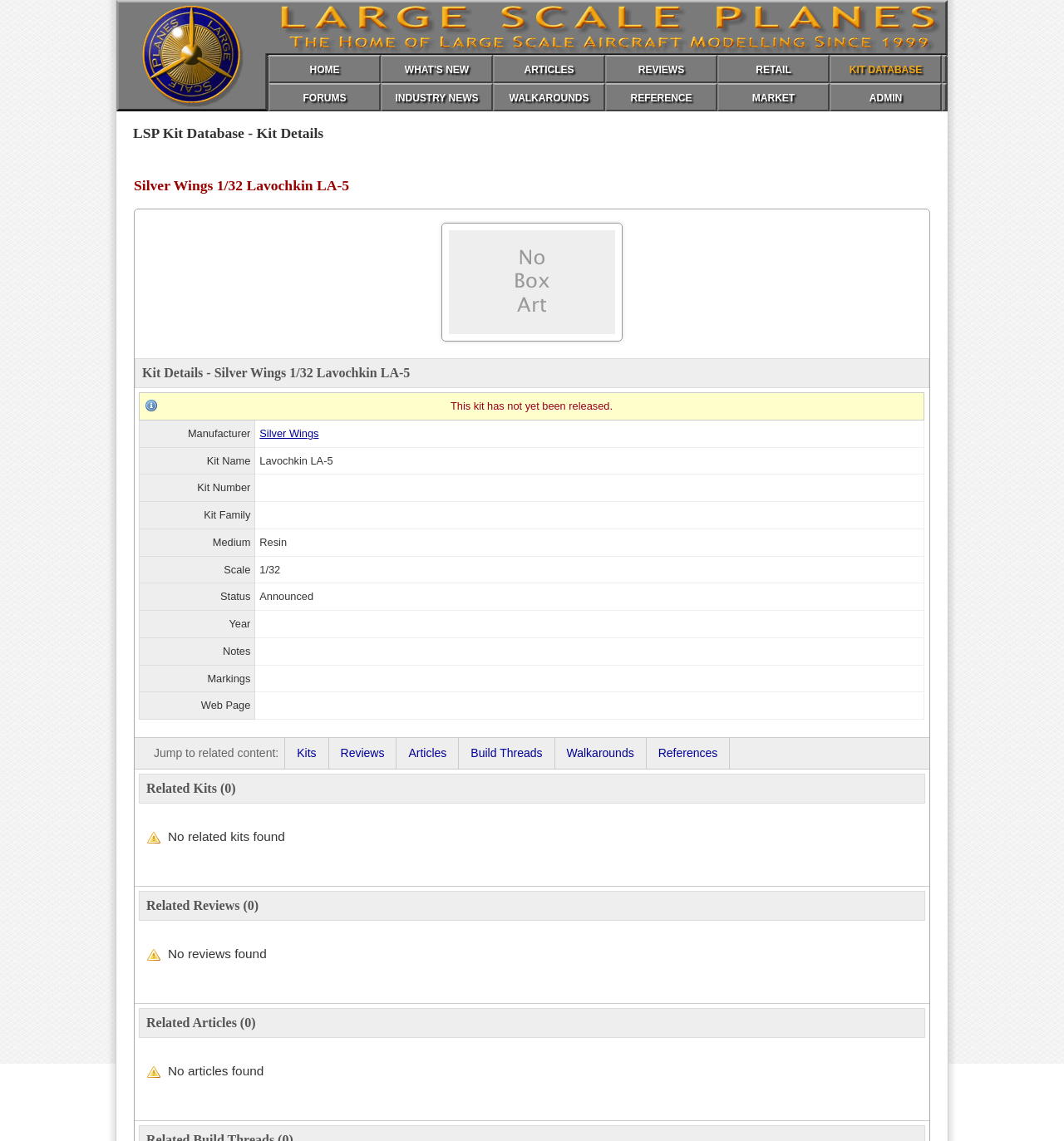Locate the bounding box coordinates of the element's region that should be clicked to carry out the following instruction: "View the kit details of 'Silver Wings 1/32 Lavochkin LA-5'". The coordinates need to be four float numbers between 0 and 1, i.e., [left, top, right, bottom].

[0.126, 0.155, 0.874, 0.17]